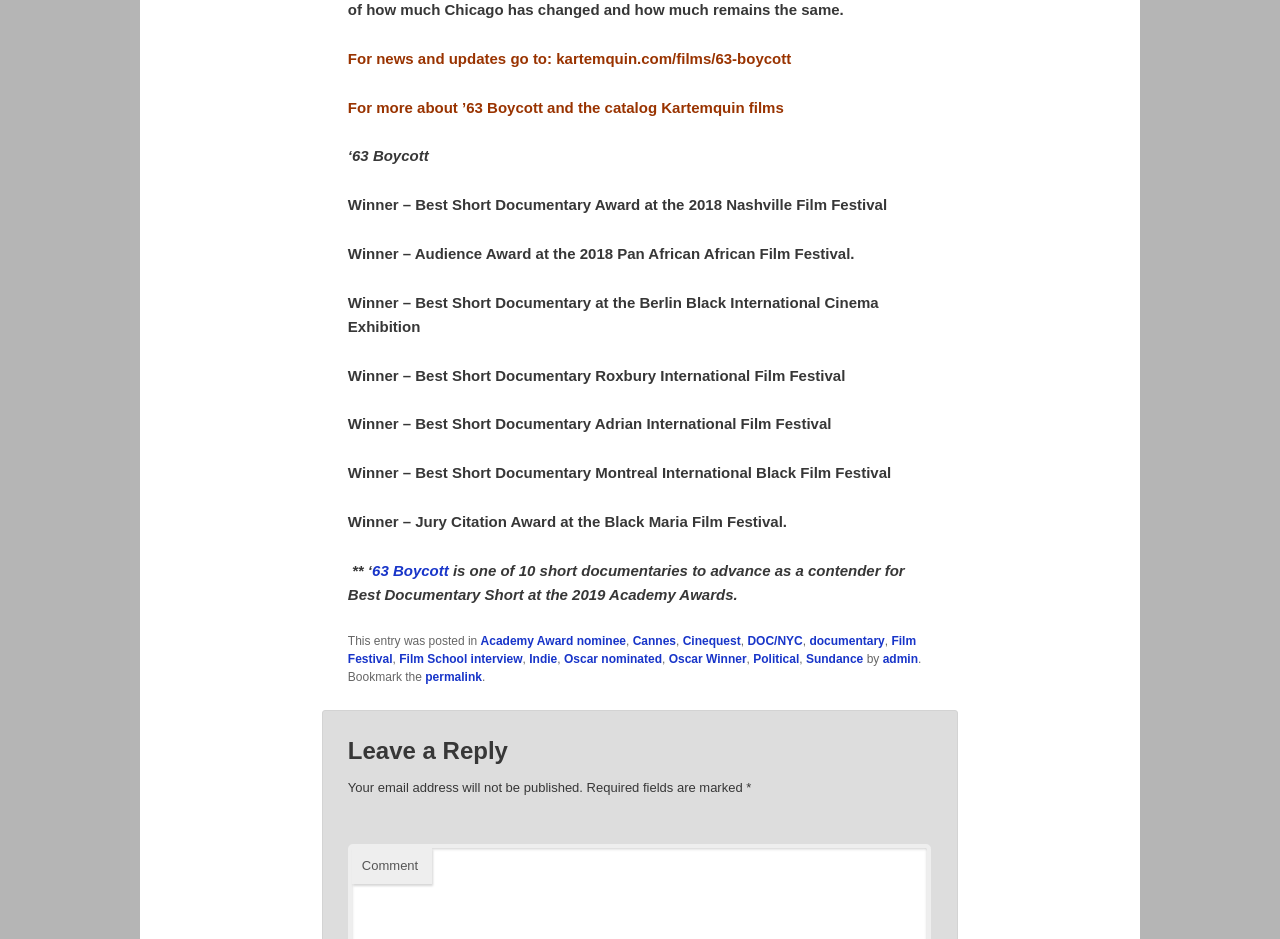Please specify the bounding box coordinates of the clickable region necessary for completing the following instruction: "Read about the 63 Boycott film". The coordinates must consist of four float numbers between 0 and 1, i.e., [left, top, right, bottom].

[0.291, 0.598, 0.351, 0.616]